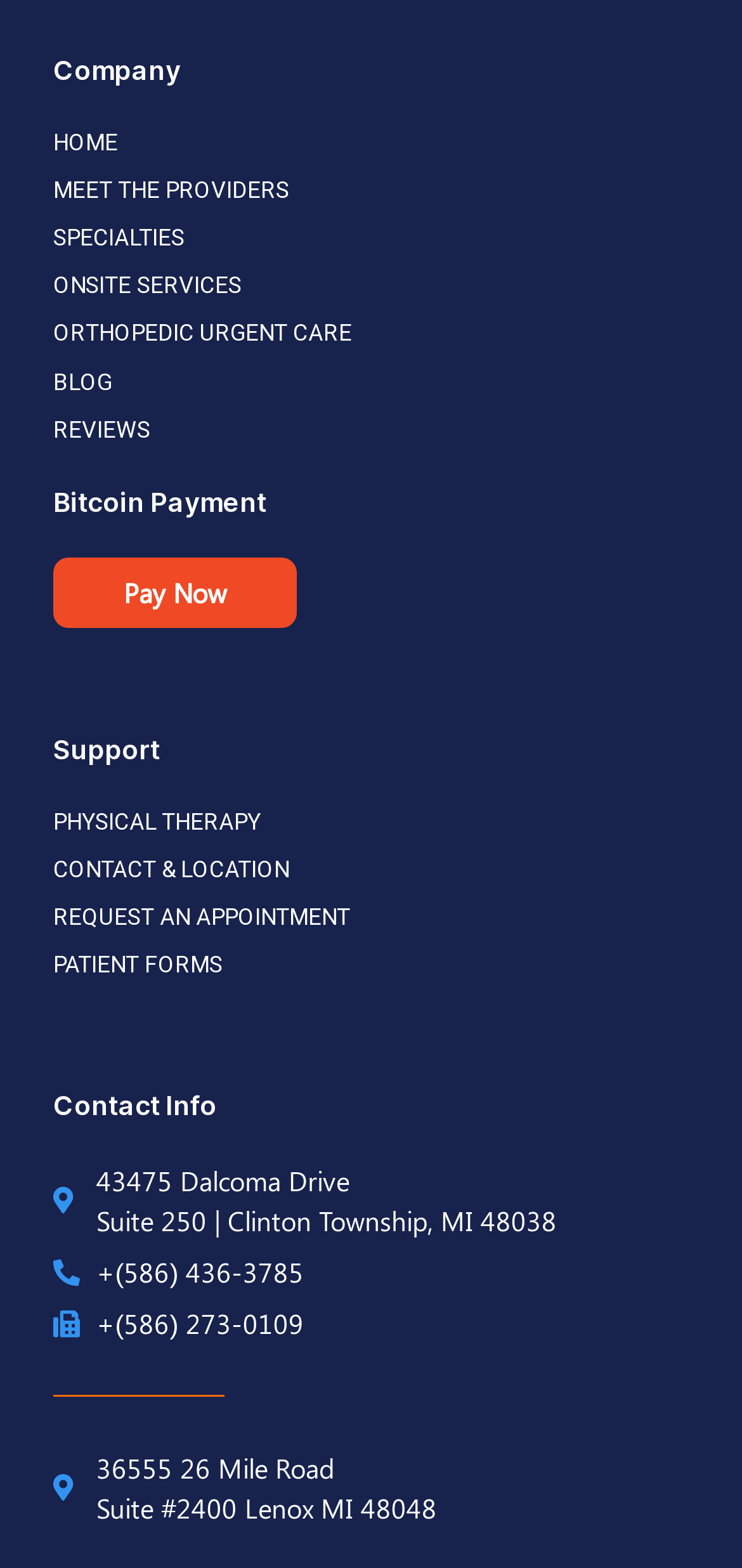Using the element description +(586) 436-3785, predict the bounding box coordinates for the UI element. Provide the coordinates in (top-left x, top-left y, bottom-right x, bottom-right y) format with values ranging from 0 to 1.

[0.072, 0.799, 0.928, 0.824]